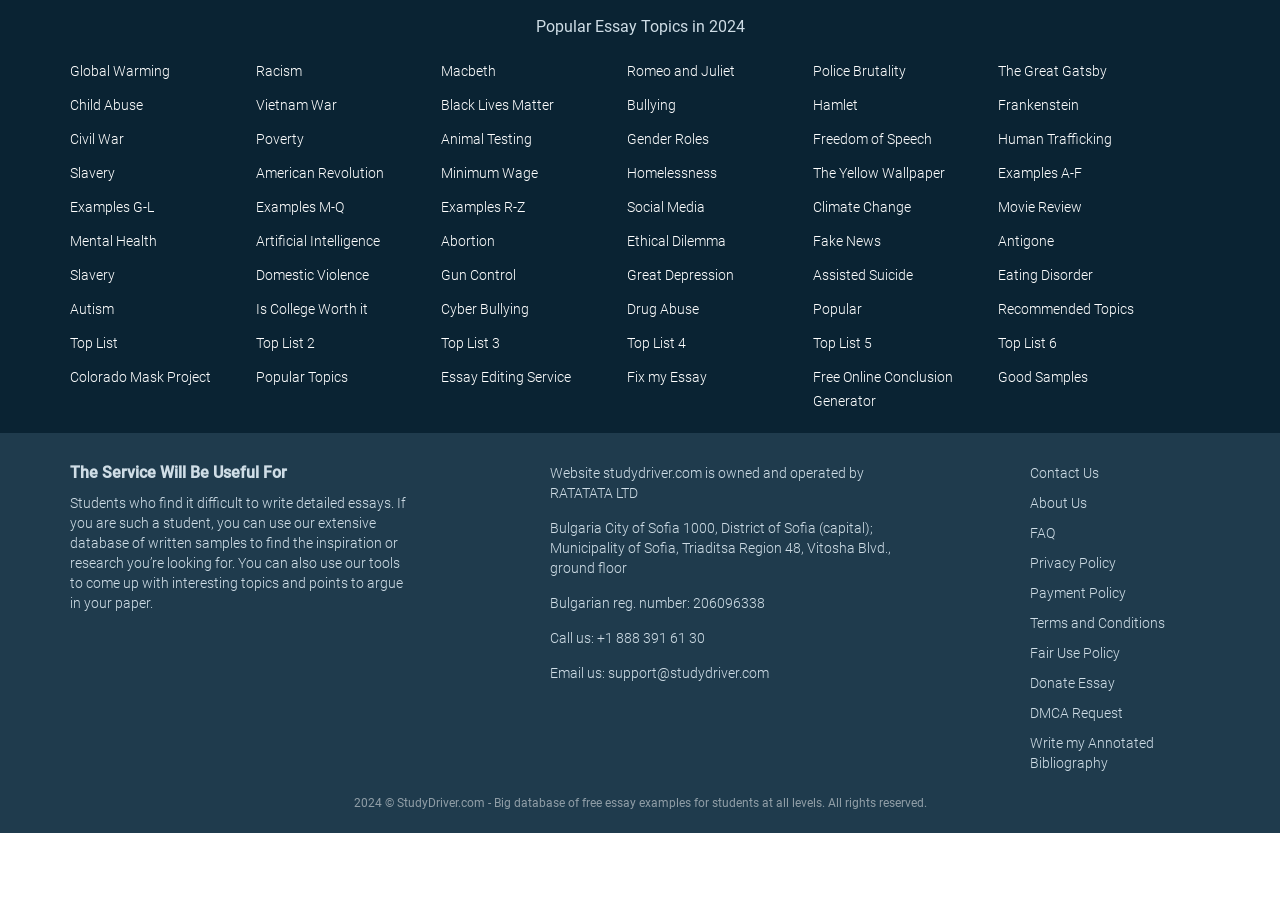Please respond to the question using a single word or phrase:
What is the purpose of the website?

To help students with essays